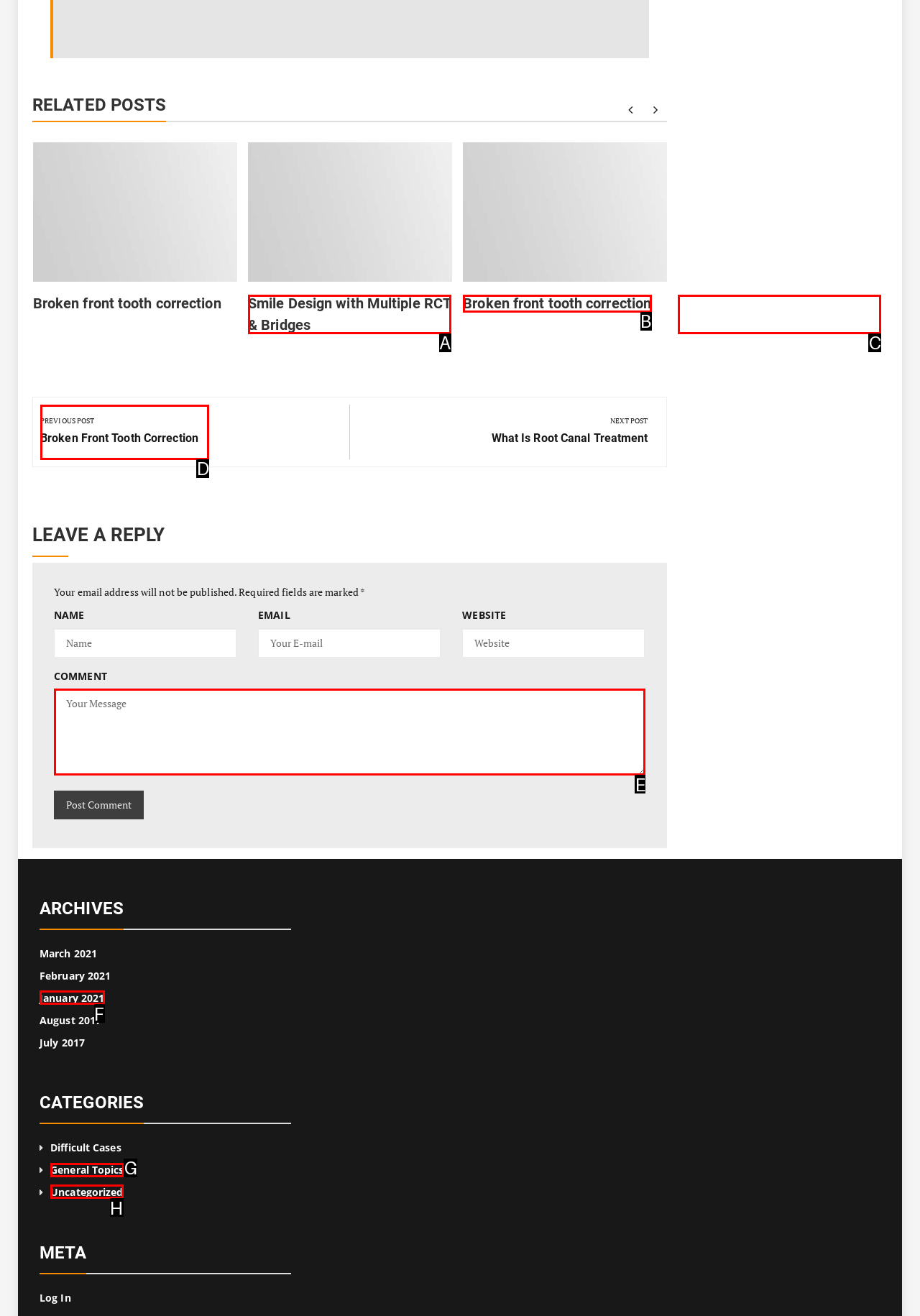Tell me which one HTML element I should click to complete the following task: Click on the 'Previous Post: Broken Front Tooth Correction' link Answer with the option's letter from the given choices directly.

D